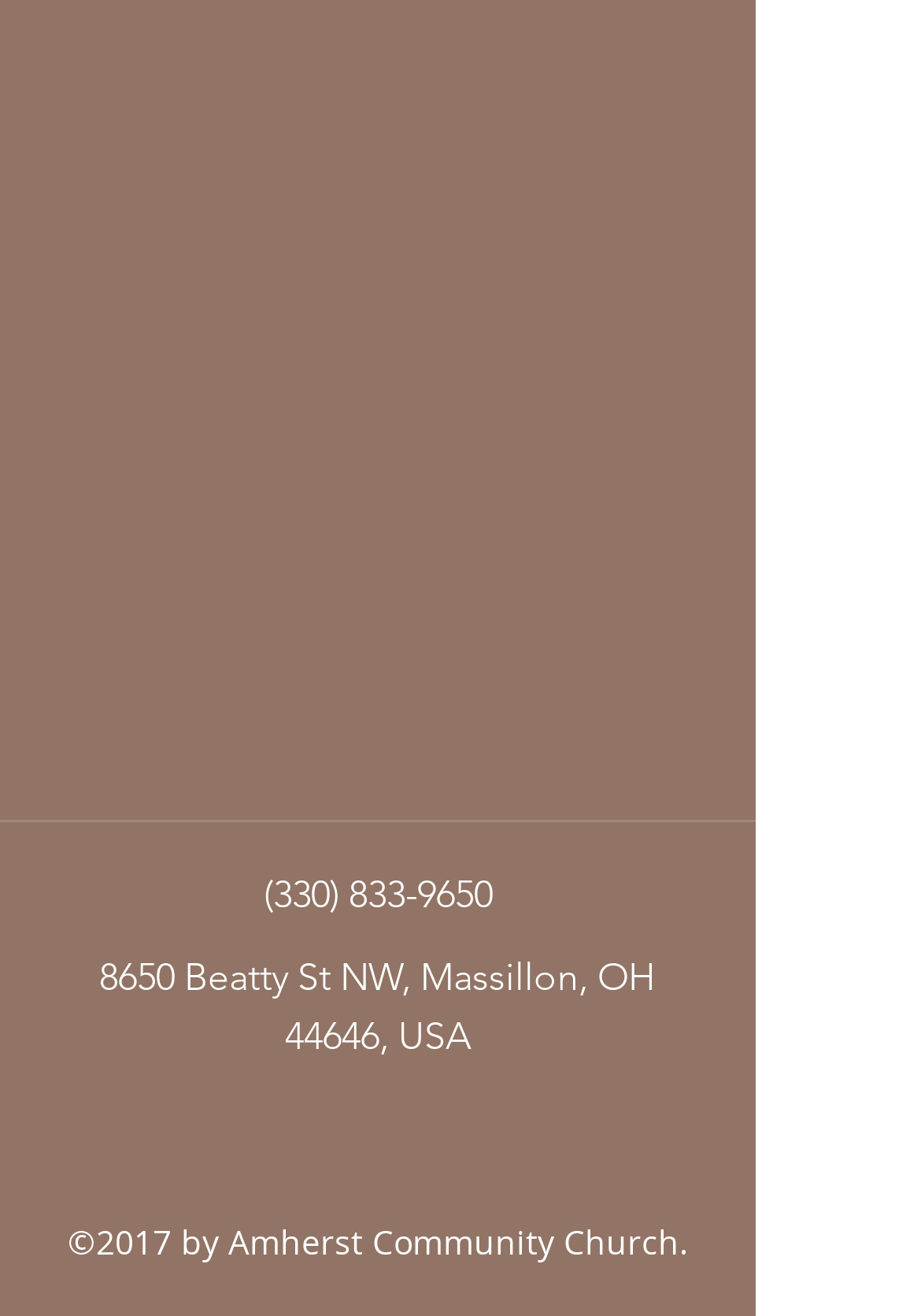What is the phone number of Amherst Community Church?
Kindly offer a detailed explanation using the data available in the image.

I found the phone number by looking at the link element with the text '(330) 833-9650' which is a child of the 'contentinfo' element.